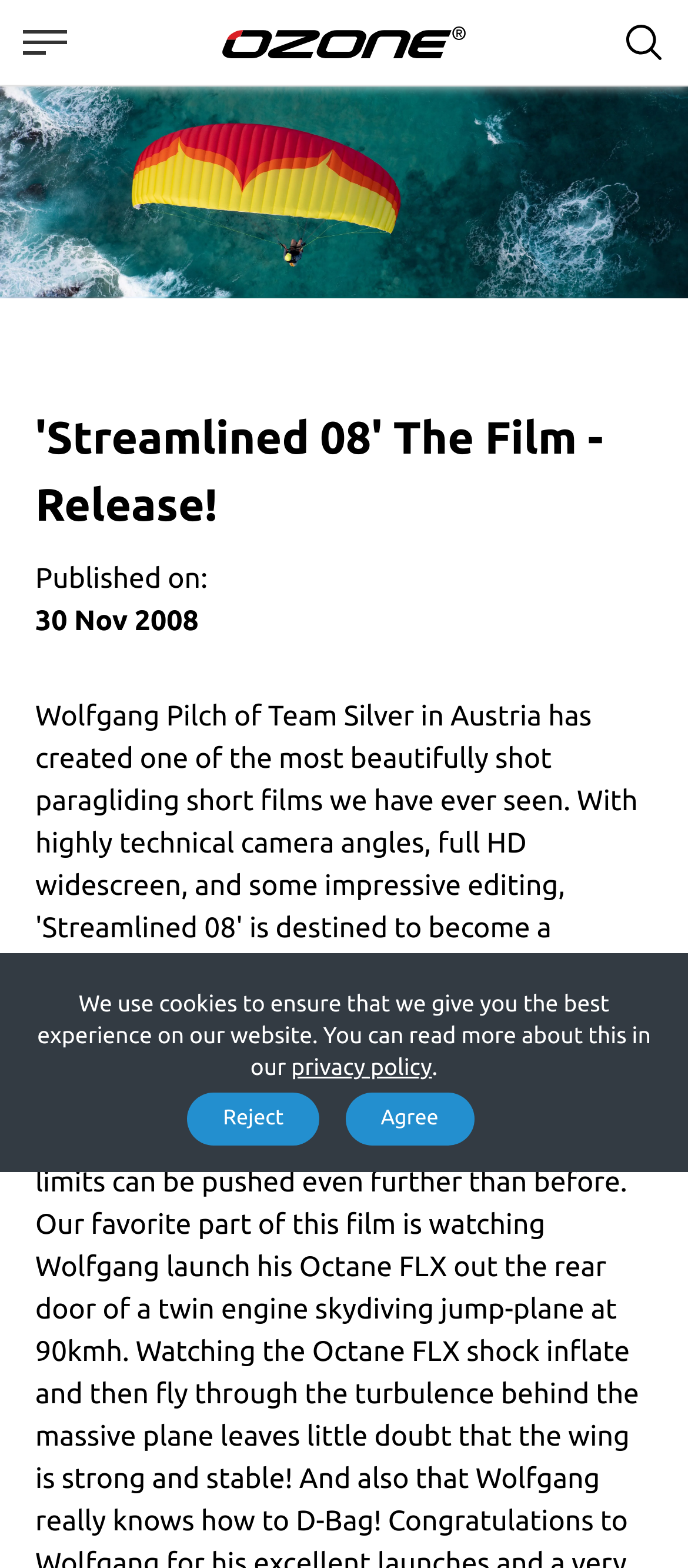When was the film published?
Please look at the screenshot and answer using one word or phrase.

30 Nov 2008